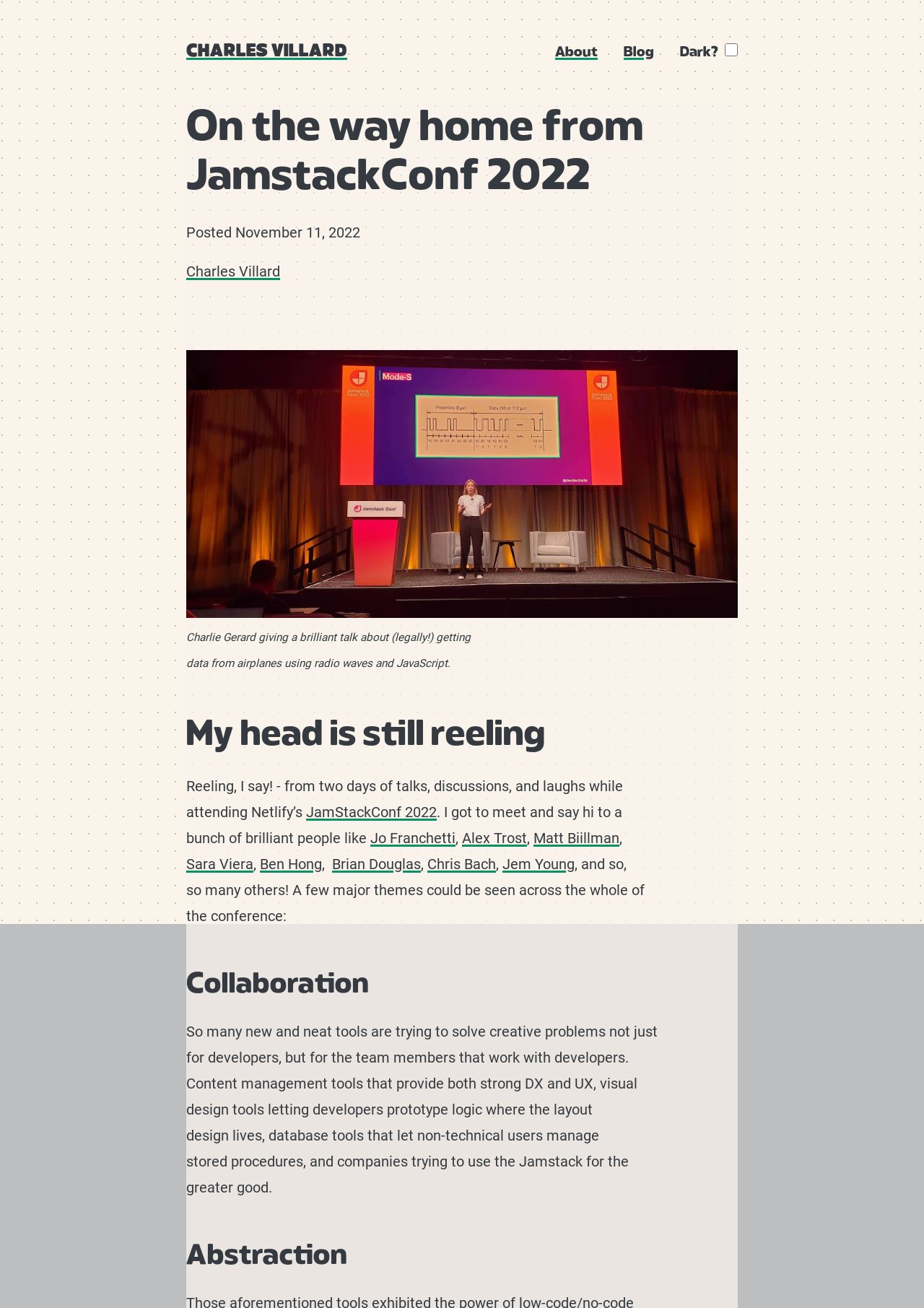Identify the bounding box coordinates for the region of the element that should be clicked to carry out the instruction: "Click on the author's name". The bounding box coordinates should be four float numbers between 0 and 1, i.e., [left, top, right, bottom].

[0.202, 0.03, 0.376, 0.05]